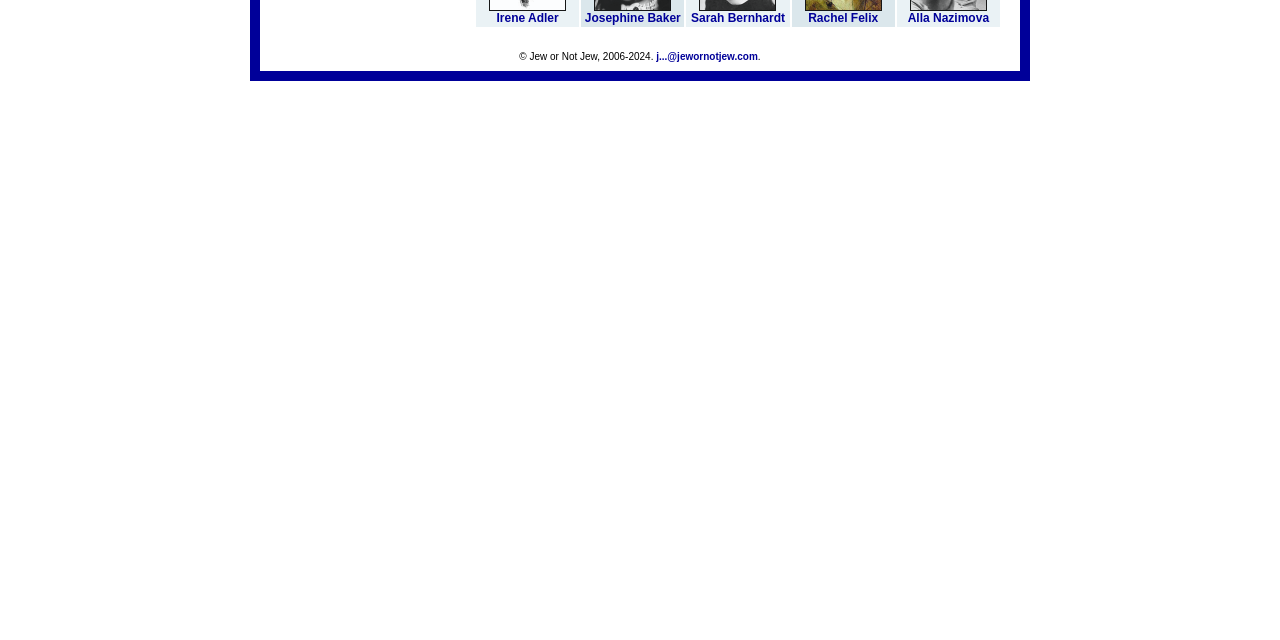Identify and provide the bounding box for the element described by: "j...@jewornotjew.com".

[0.513, 0.079, 0.592, 0.096]